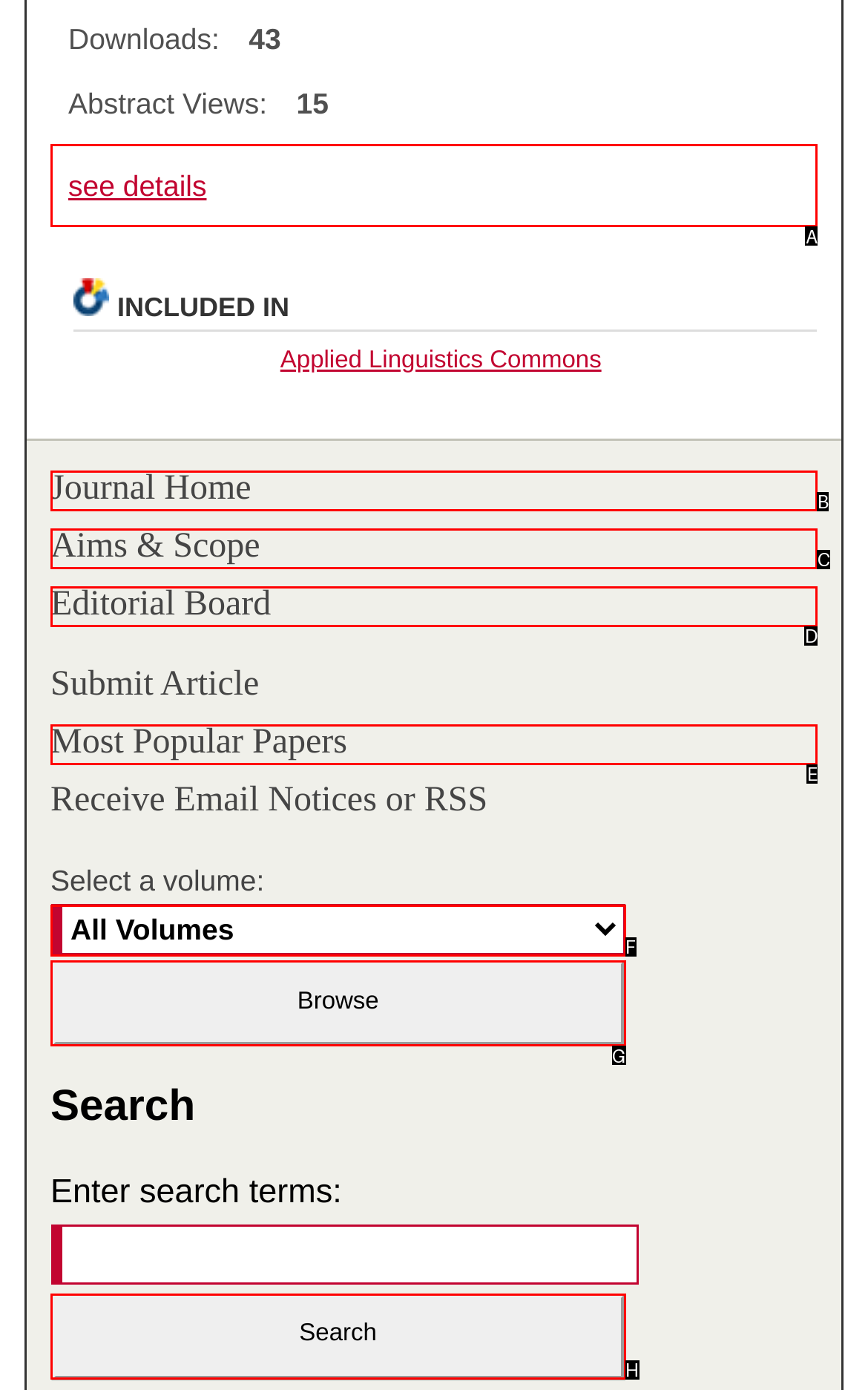Identify the option that corresponds to the description: Most Popular Papers 
Provide the letter of the matching option from the available choices directly.

E